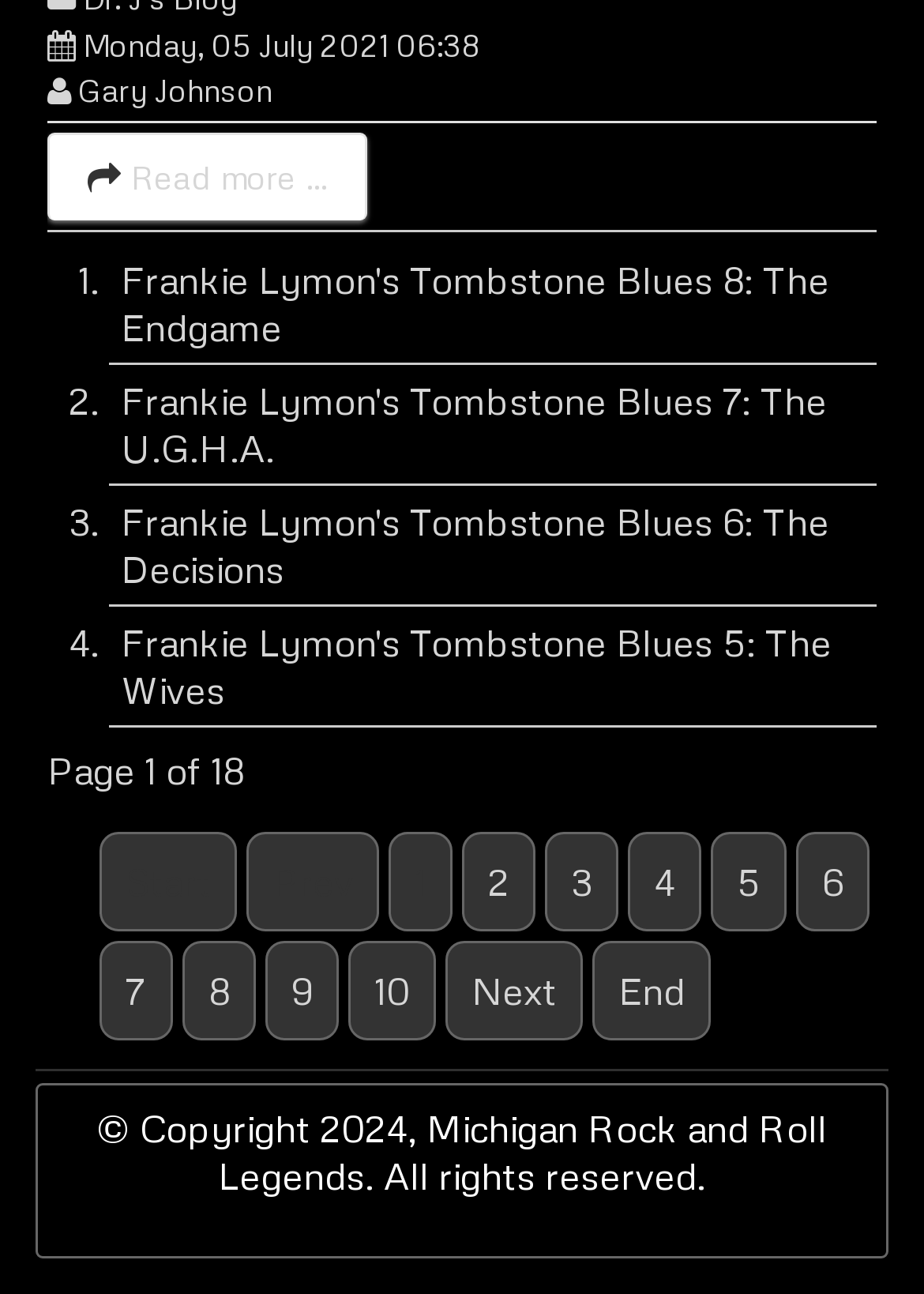Pinpoint the bounding box coordinates of the element to be clicked to execute the instruction: "Read more about the current article".

[0.141, 0.12, 0.354, 0.151]